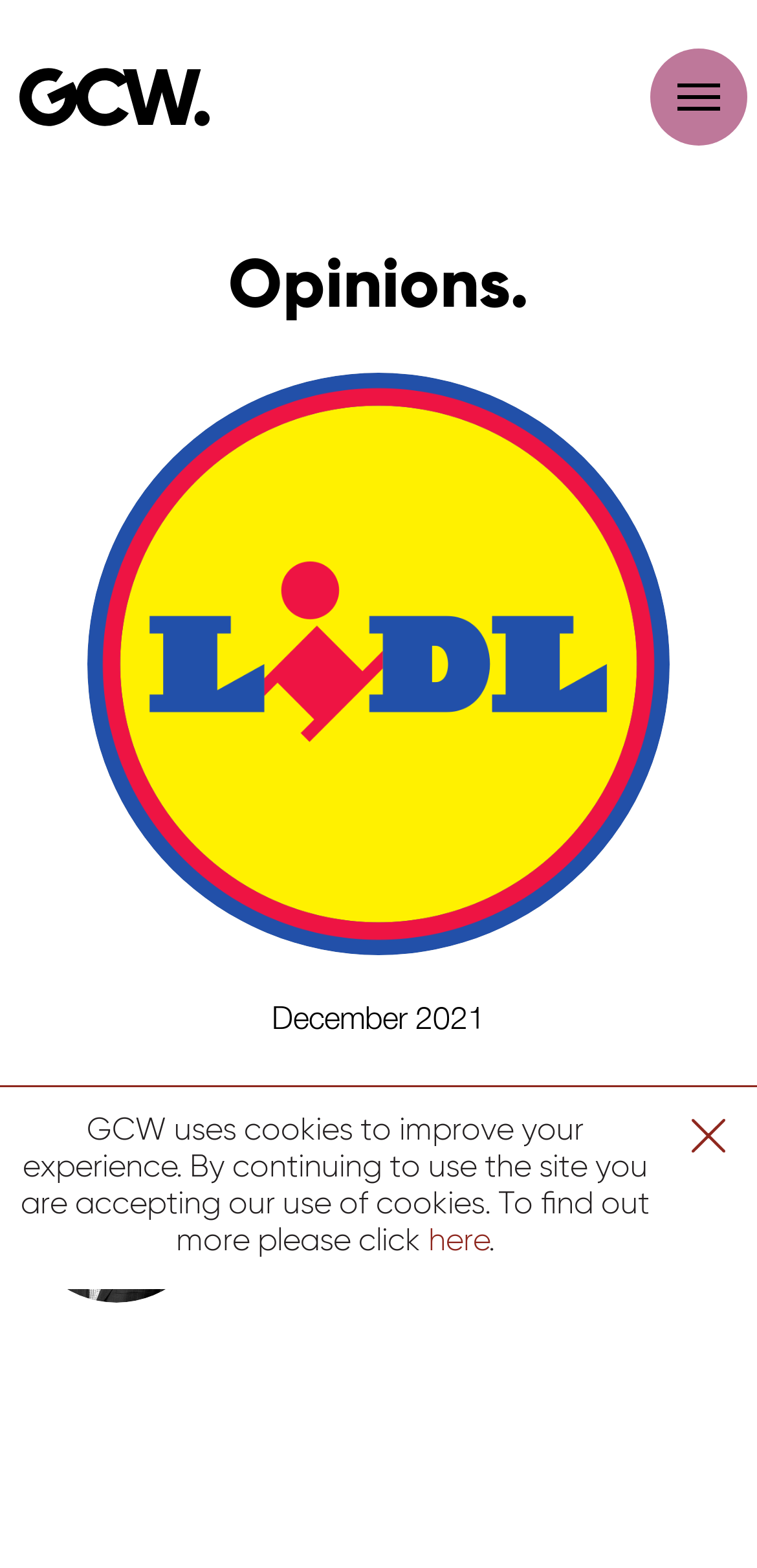What is the phone number mentioned in the article?
Using the information presented in the image, please offer a detailed response to the question.

I found a link element with the text '020 7647 4828' which is likely to be the phone number mentioned in the article.